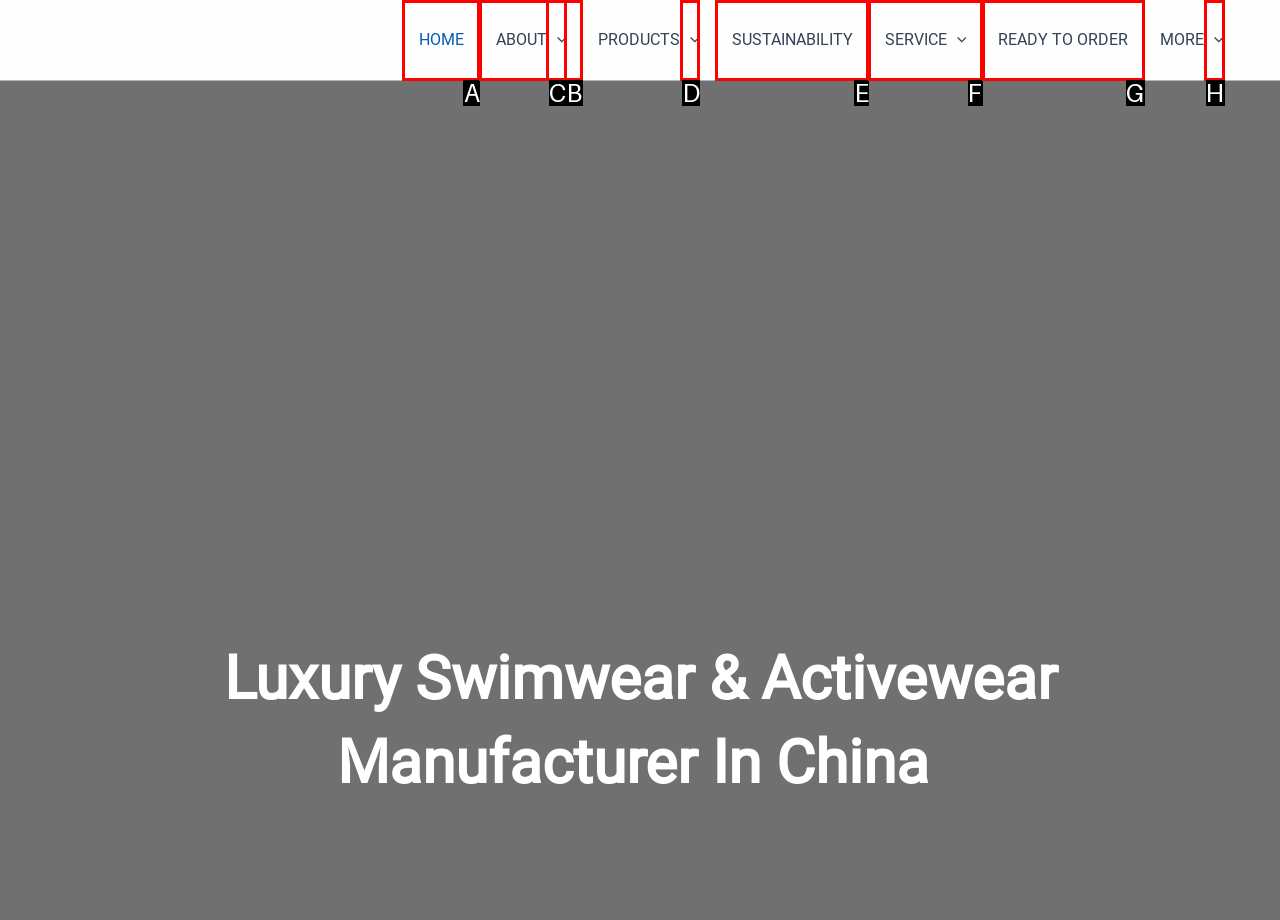Pinpoint the HTML element that fits the description: READY TO ORDER
Answer by providing the letter of the correct option.

G